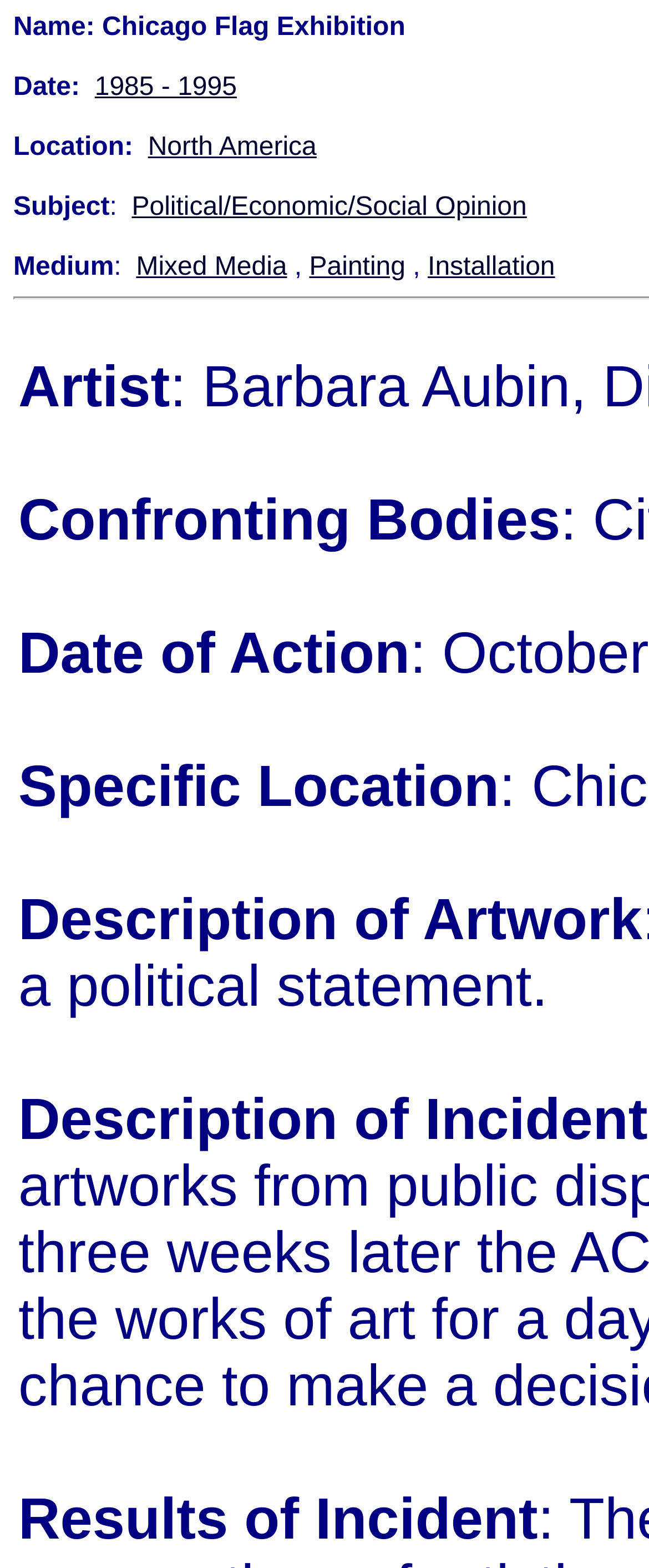What are the mediums used in the exhibition?
Based on the screenshot, answer the question with a single word or phrase.

Mixed Media, Painting, Installation